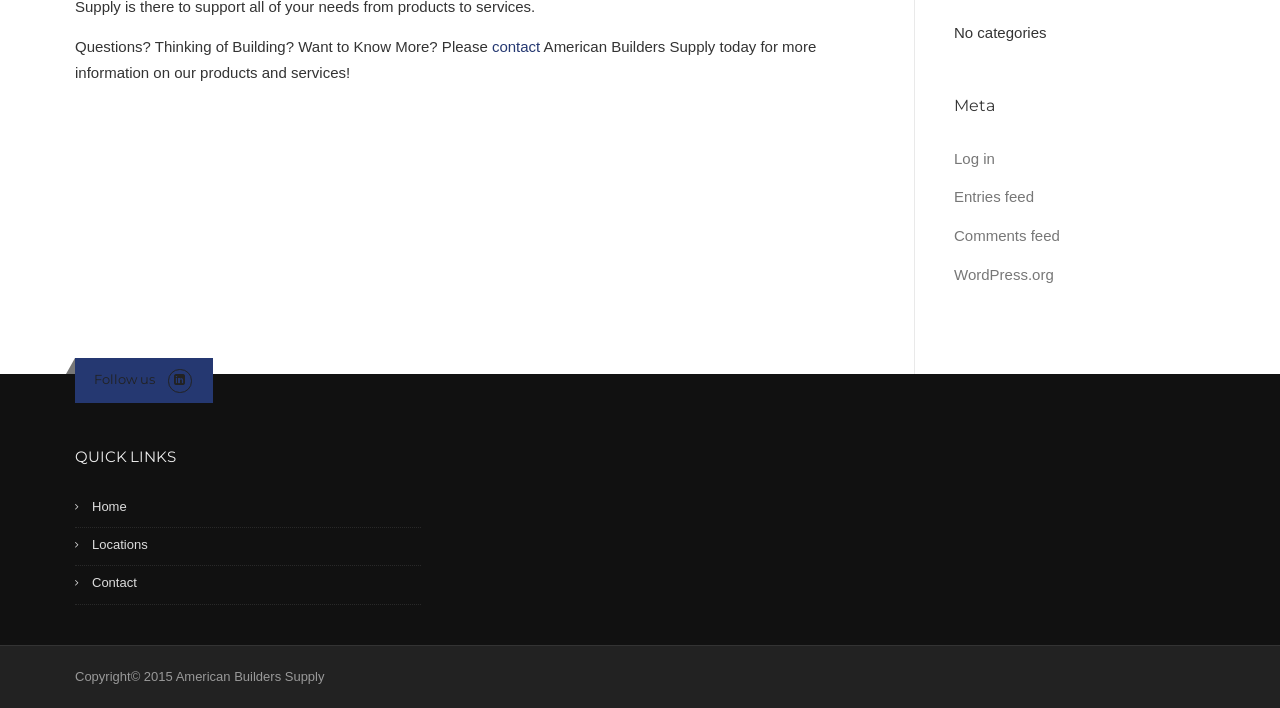Identify the bounding box coordinates for the UI element described as follows: "contact". Ensure the coordinates are four float numbers between 0 and 1, formatted as [left, top, right, bottom].

[0.384, 0.054, 0.422, 0.078]